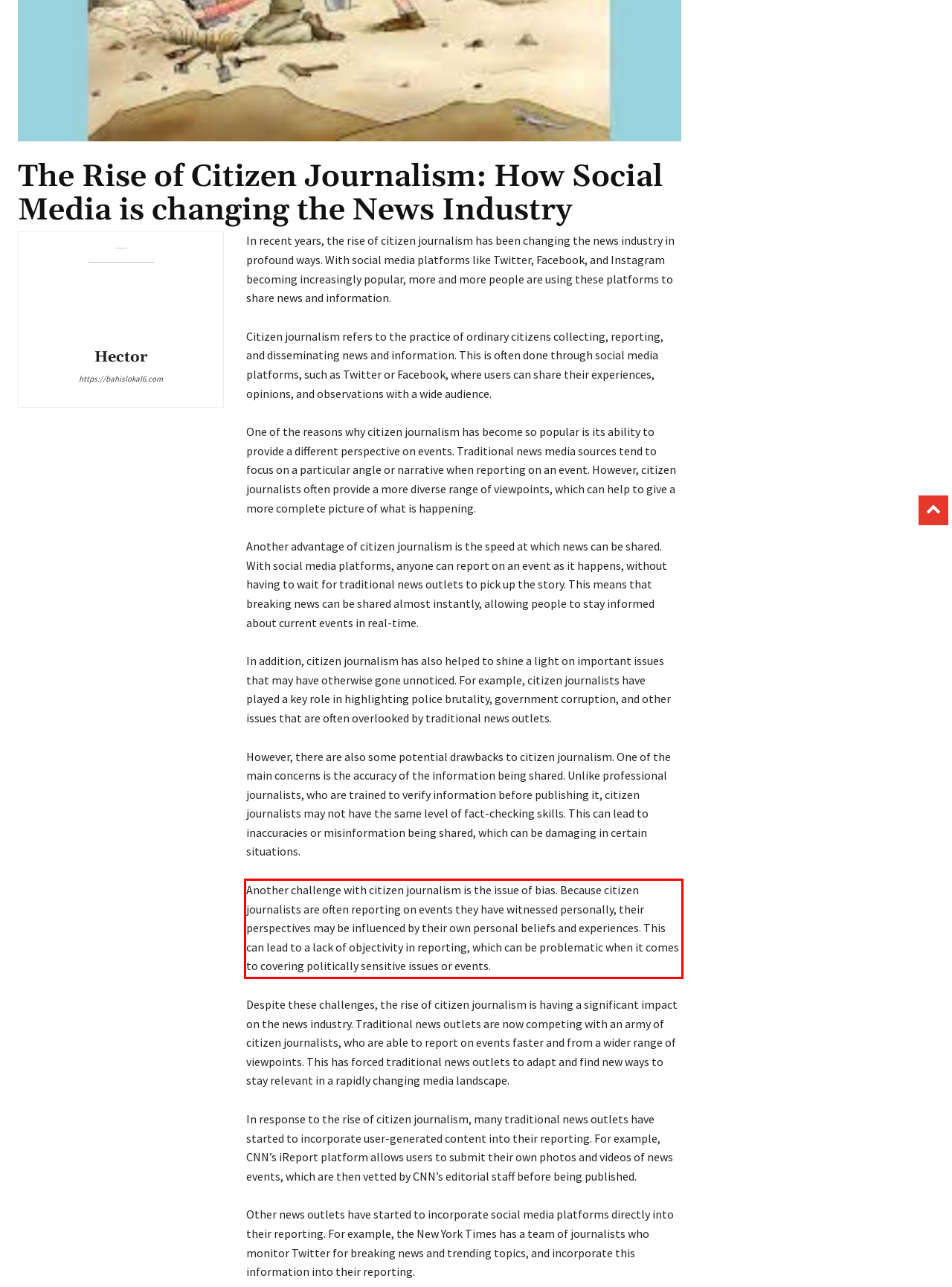Given a webpage screenshot, locate the red bounding box and extract the text content found inside it.

Another challenge with citizen journalism is the issue of bias. Because citizen journalists are often reporting on events they have witnessed personally, their perspectives may be influenced by their own personal beliefs and experiences. This can lead to a lack of objectivity in reporting, which can be problematic when it comes to covering politically sensitive issues or events.